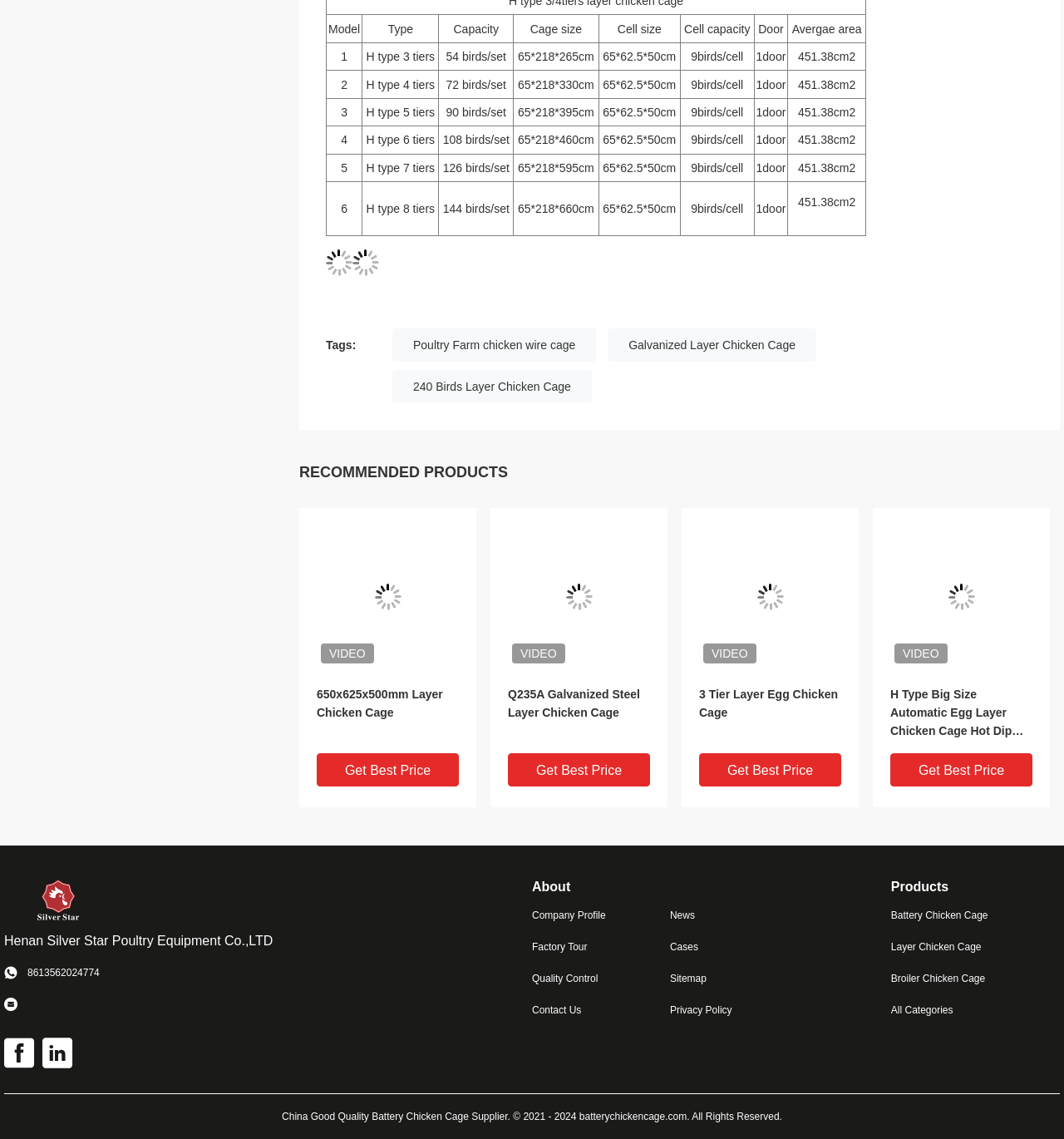Determine the bounding box coordinates of the area to click in order to meet this instruction: "Browse the 'Galvanized Layer Chicken Cage' link".

[0.571, 0.288, 0.767, 0.318]